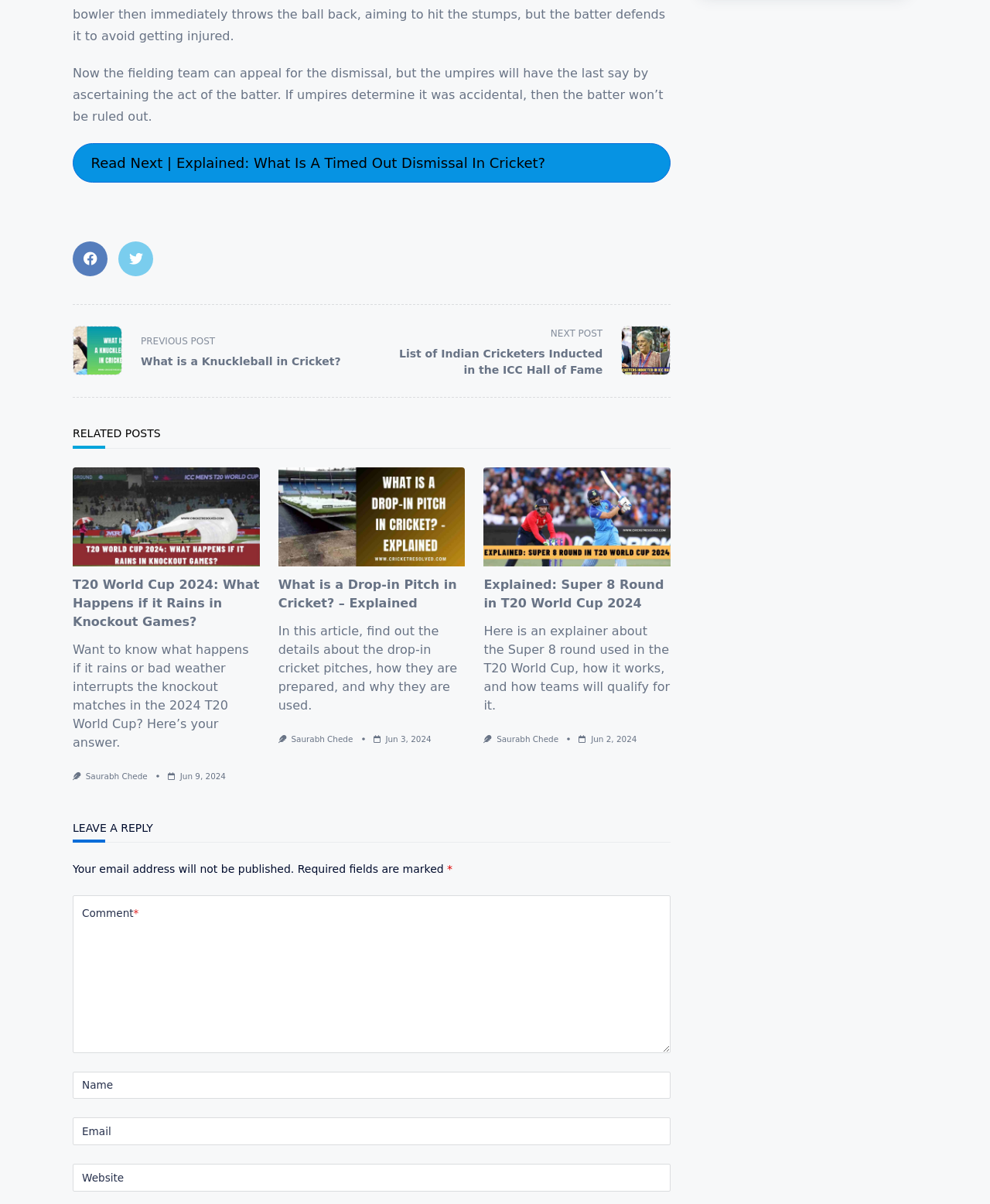Identify the bounding box coordinates for the UI element described by the following text: "Saurabh Chede". Provide the coordinates as four float numbers between 0 and 1, in the format [left, top, right, bottom].

[0.087, 0.641, 0.149, 0.648]